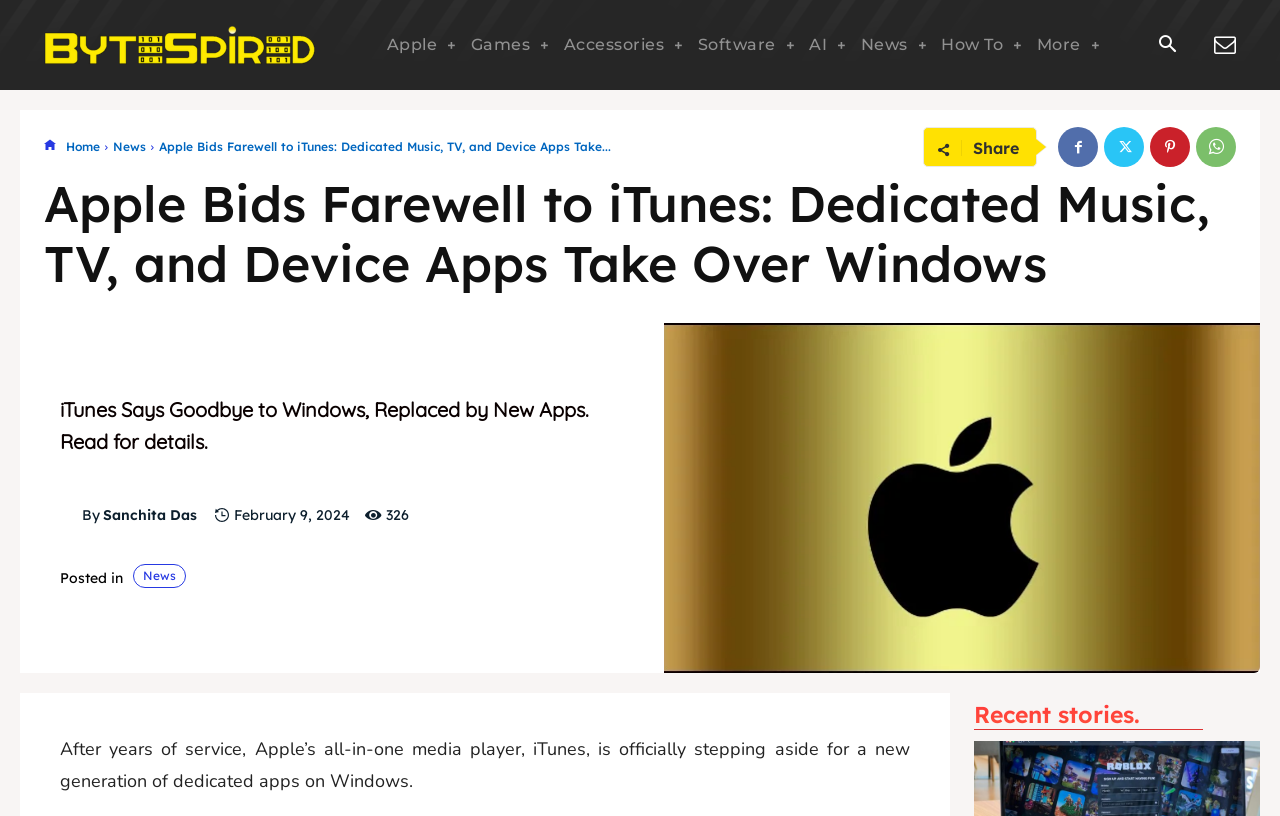Please locate the bounding box coordinates of the element's region that needs to be clicked to follow the instruction: "Search for something". The bounding box coordinates should be provided as four float numbers between 0 and 1, i.e., [left, top, right, bottom].

[0.894, 0.028, 0.93, 0.084]